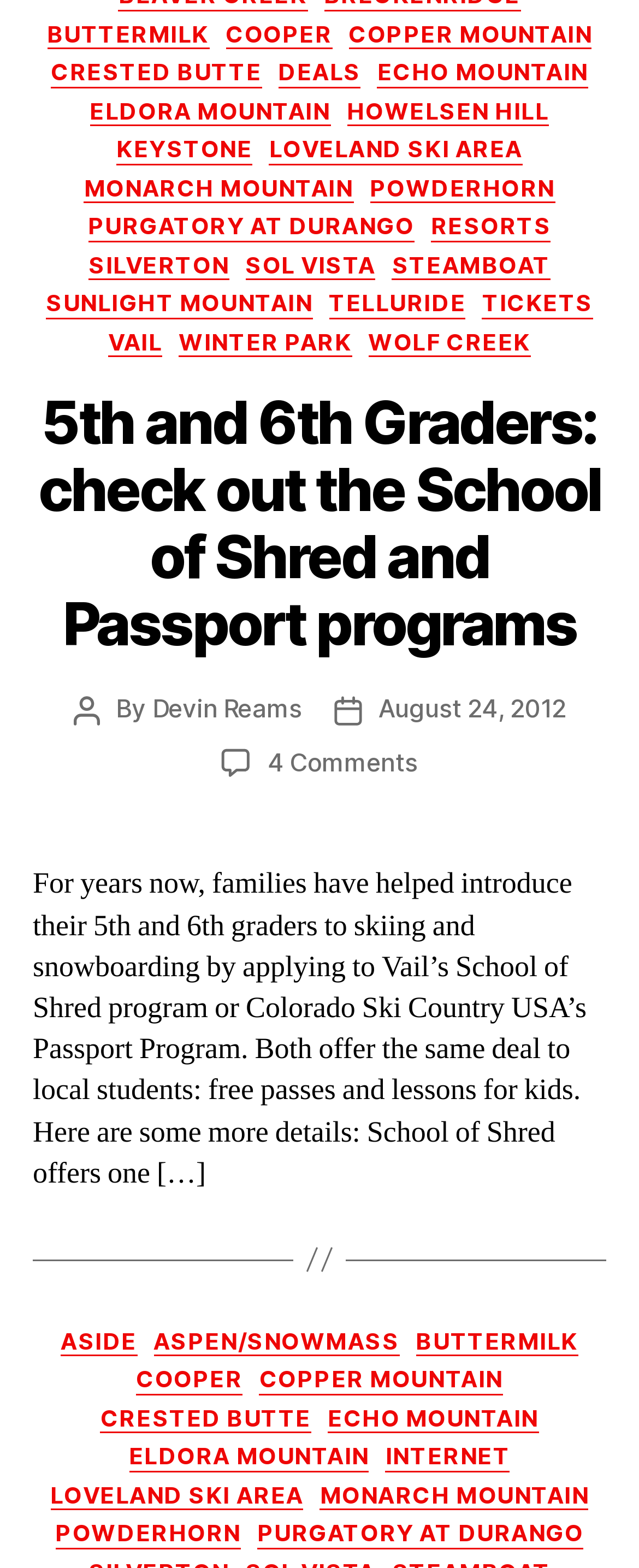Please find the bounding box coordinates of the section that needs to be clicked to achieve this instruction: "View the post dated August 24, 2012".

[0.593, 0.442, 0.885, 0.462]